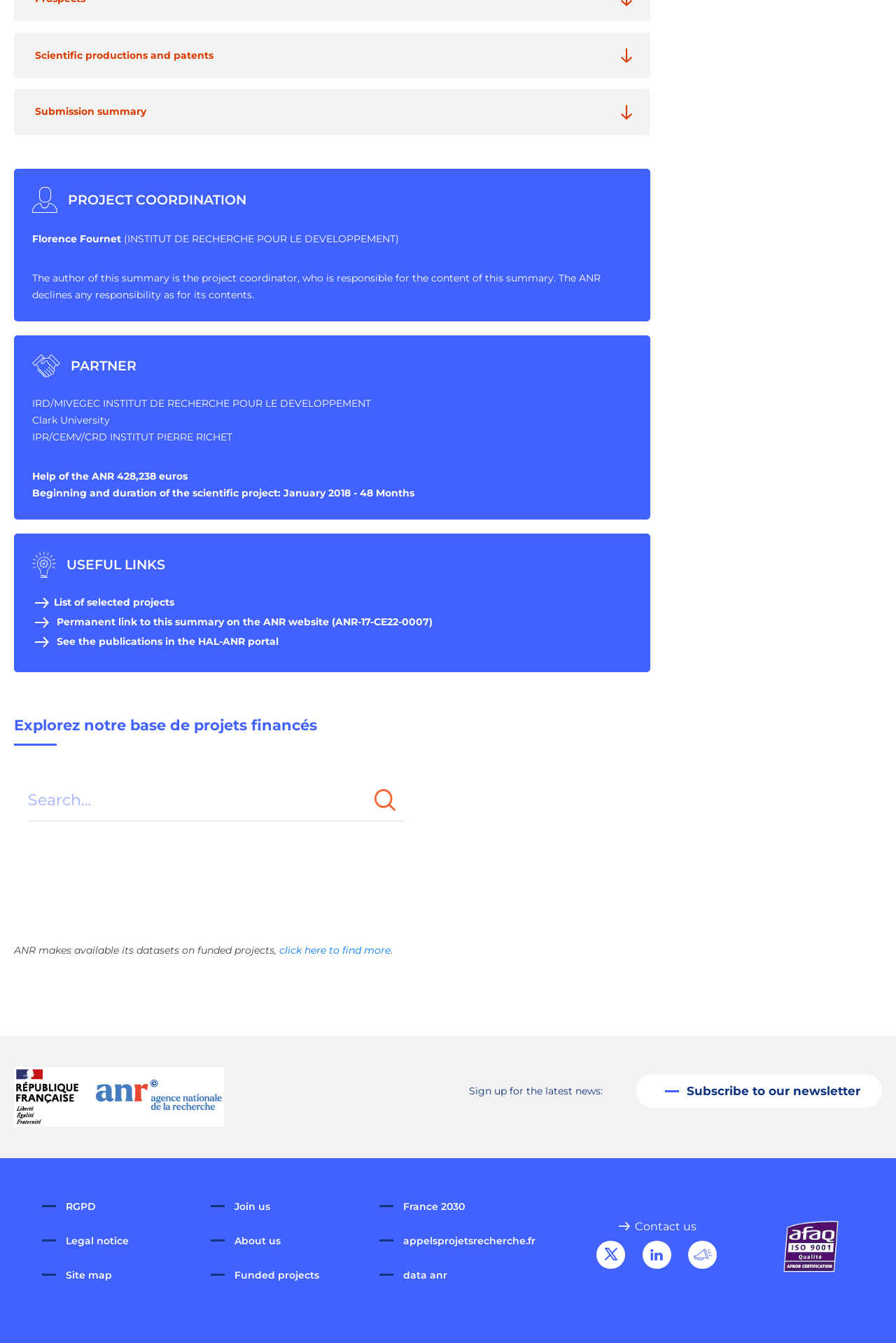Please give a one-word or short phrase response to the following question: 
Who is the author of the summary?

Florence Fournet